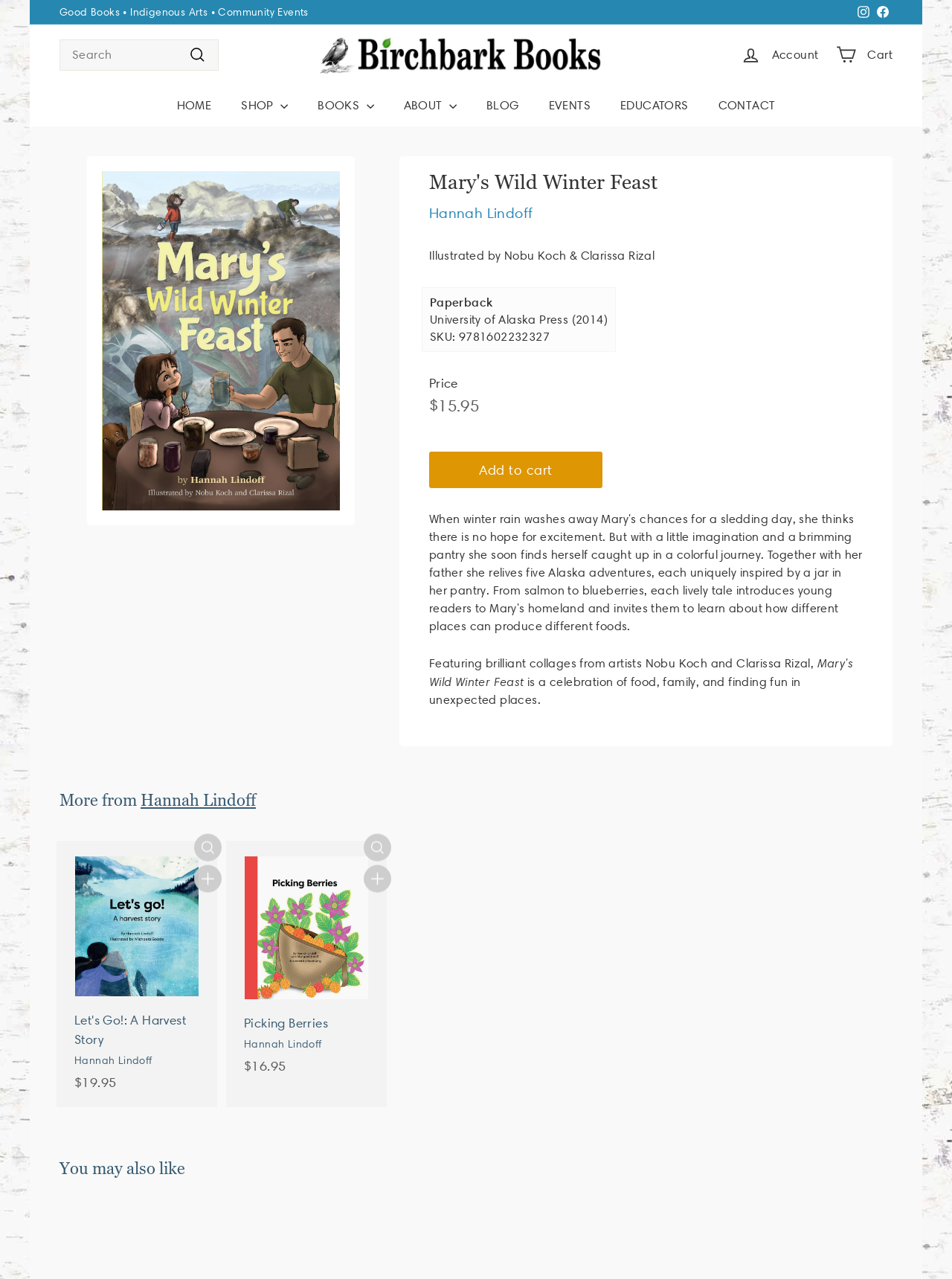Please provide a comprehensive response to the question based on the details in the image: What is the price of the book?

I found the answer by looking at the static text element that says '$15.95' which is located near the 'Regular price' text, indicating that it is the price of the book.